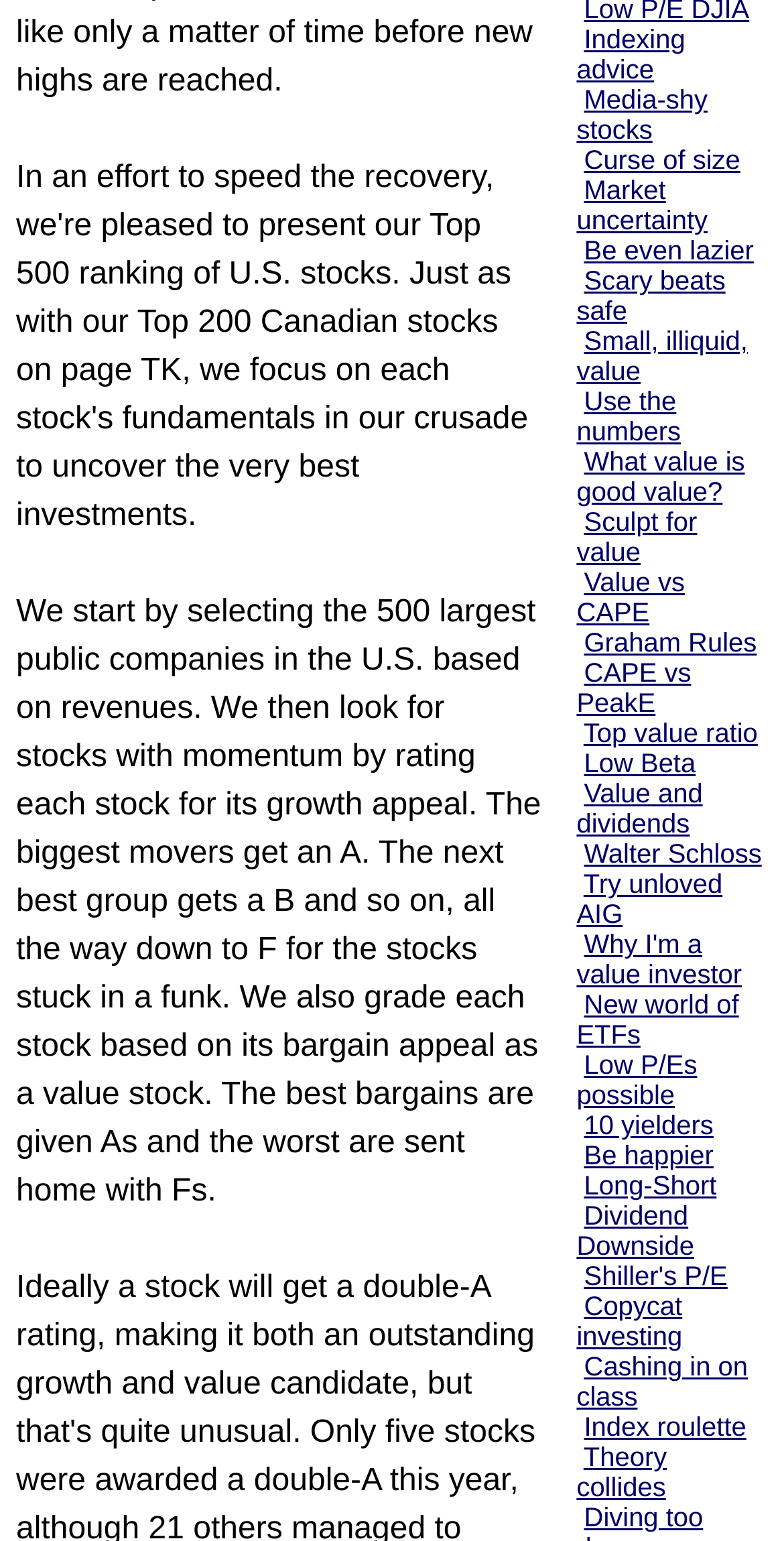Find the bounding box coordinates of the area to click in order to follow the instruction: "Read about 'Curse of size'".

[0.745, 0.094, 0.944, 0.114]